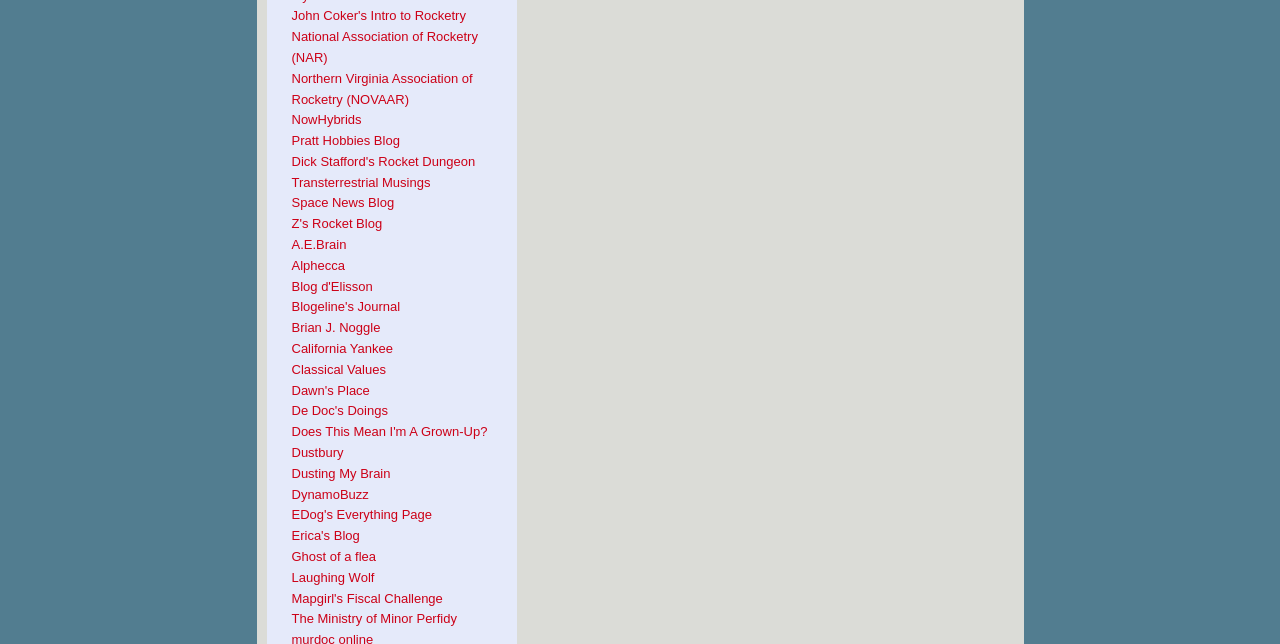Are the links on the webpage organized alphabetically? Refer to the image and provide a one-word or short phrase answer.

Yes